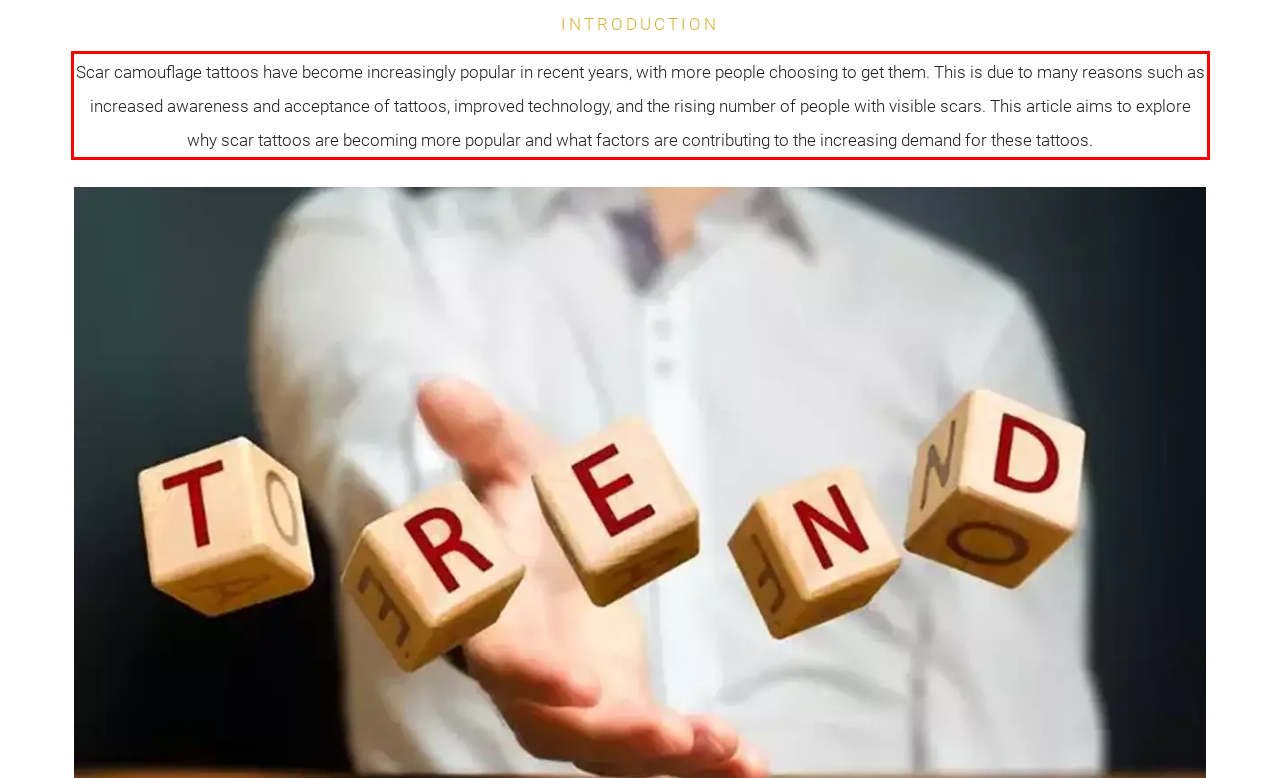You have a screenshot of a webpage where a UI element is enclosed in a red rectangle. Perform OCR to capture the text inside this red rectangle.

Scar camouflage tattoos have become increasingly popular in recent years, with more people choosing to get them. This is due to many reasons such as increased awareness and acceptance of tattoos, improved technology, and the rising number of people with visible scars. This article aims to explore why scar tattoos are becoming more popular and what factors are contributing to the increasing demand for these tattoos.